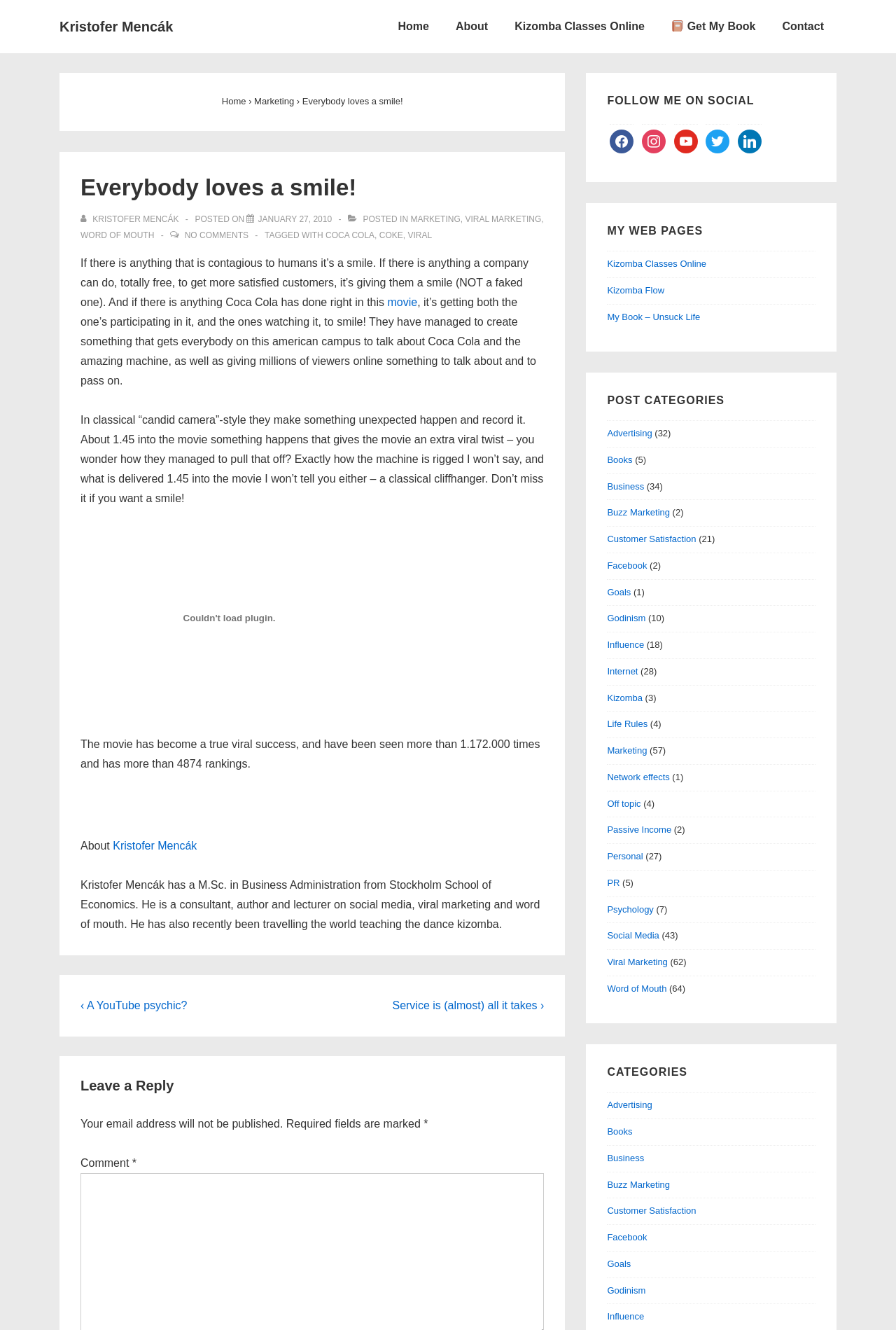Pinpoint the bounding box coordinates for the area that should be clicked to perform the following instruction: "Follow Kristofer Mencák on Facebook".

[0.681, 0.102, 0.707, 0.11]